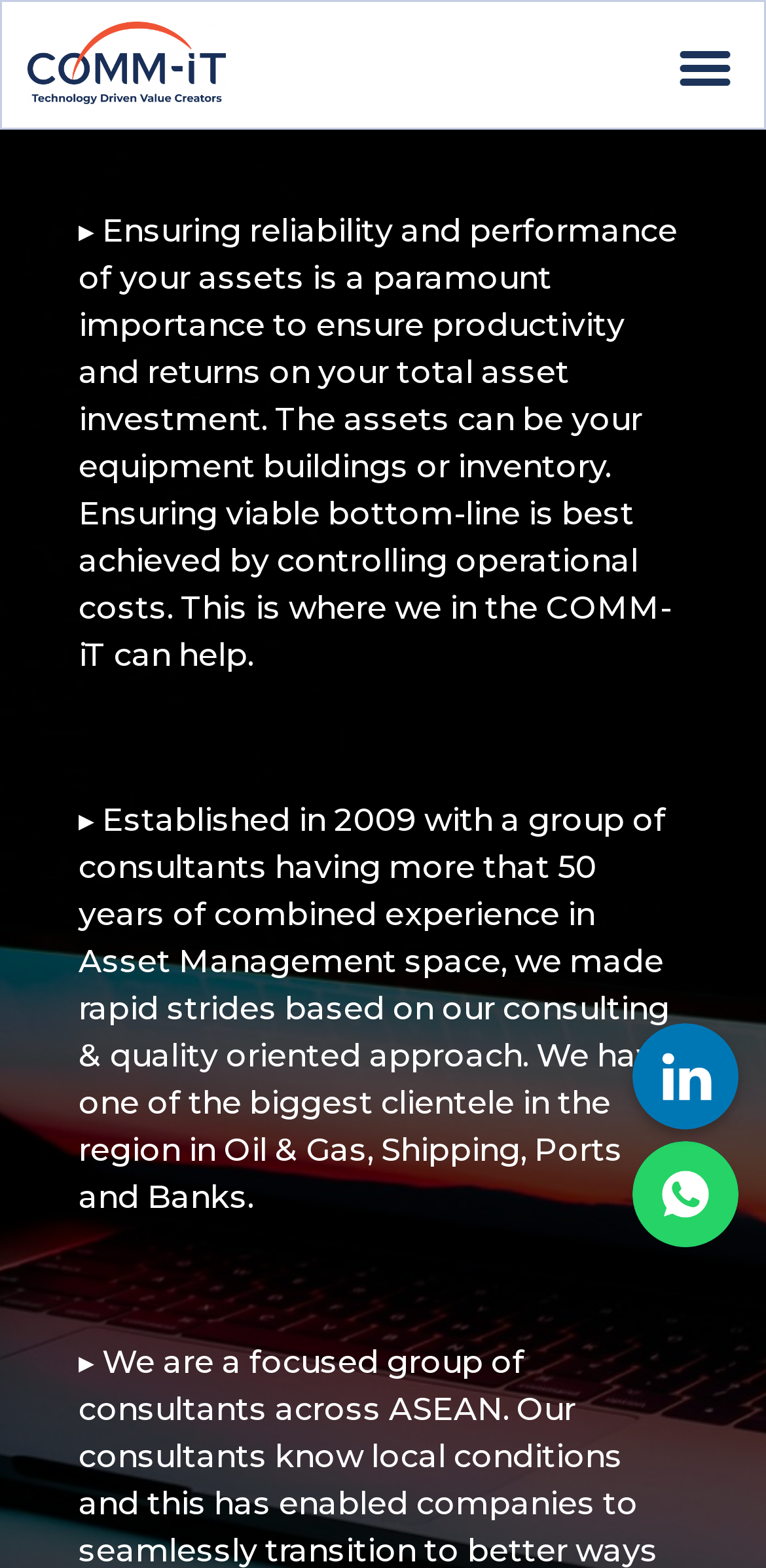Refer to the screenshot and answer the following question in detail:
What is the purpose of COMM-iT?

The webpage suggests that COMM-iT helps with asset management by controlling operational costs and ensuring viable bottom-line, which implies that their purpose is to assist clients in managing their assets effectively.